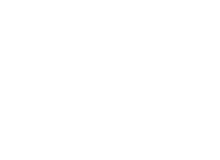Illustrate the image with a detailed and descriptive caption.

The image titled "Confident_Guy" depicts a stylized illustration of a man exuding confidence, characterized by an upright posture, a wide smile, and open body language. This representation conveys a sense of assurance and positivity, ideal for topics related to self-improvement and workplace dynamics. The image complements an article that discusses strategies to enhance confidence at work, highlighting practical tips and insights aimed at fostering a supportive and successful professional environment. Accompanying the image is a reference to an article by Jeff Stibel, published in Forbes on March 25, 2016, which explores the benefits of integrating experiences of failure into workplace success.